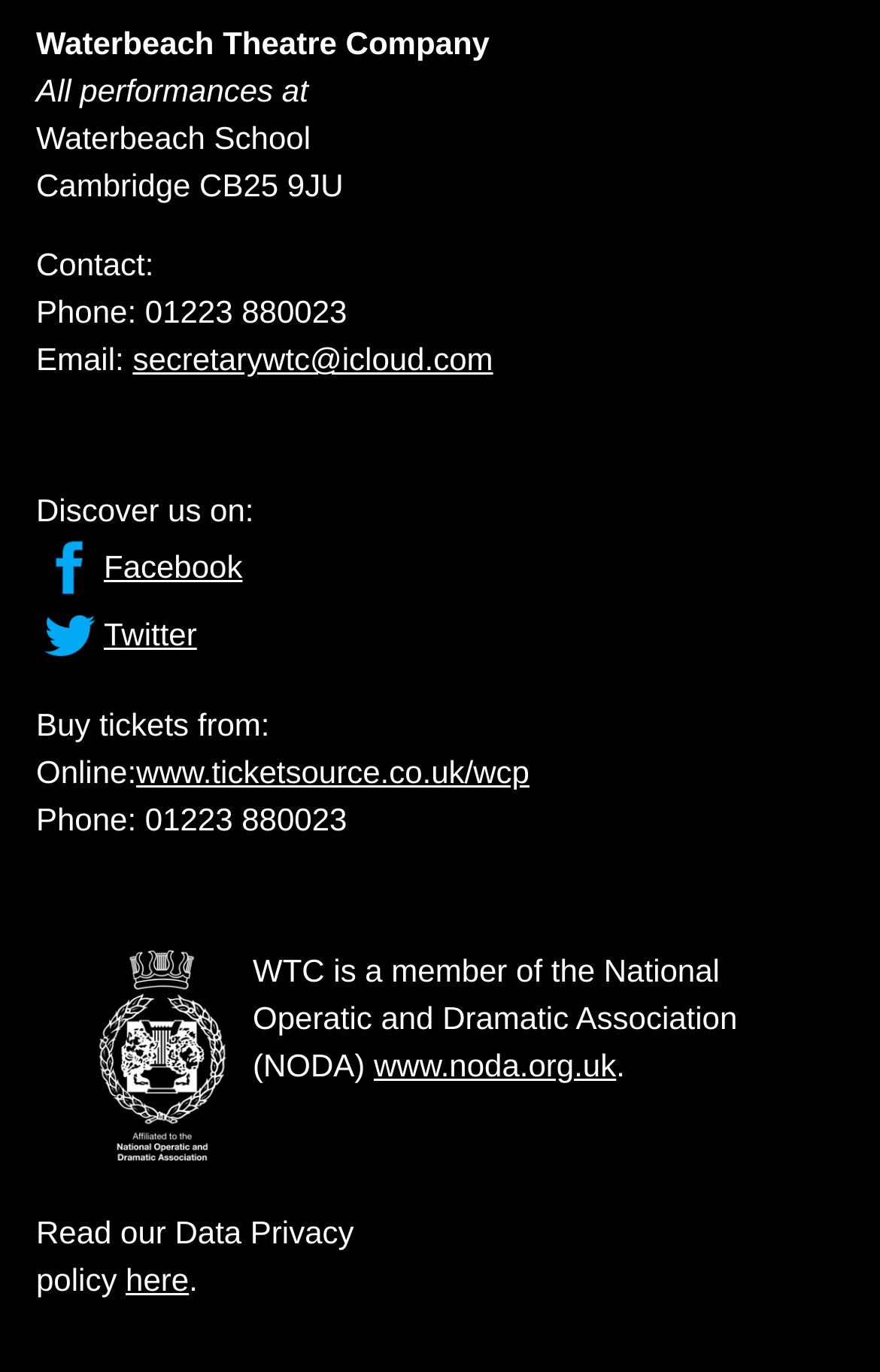Use a single word or phrase to answer the question:
Where can tickets be bought online?

www.ticketsource.co.uk/wcp